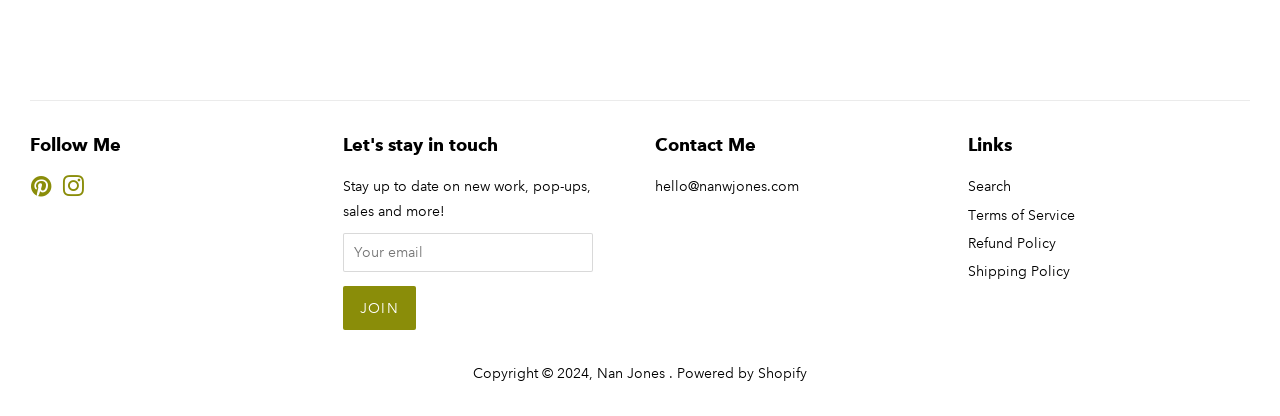Pinpoint the bounding box coordinates of the clickable area necessary to execute the following instruction: "Join the newsletter". The coordinates should be given as four float numbers between 0 and 1, namely [left, top, right, bottom].

[0.268, 0.688, 0.325, 0.794]